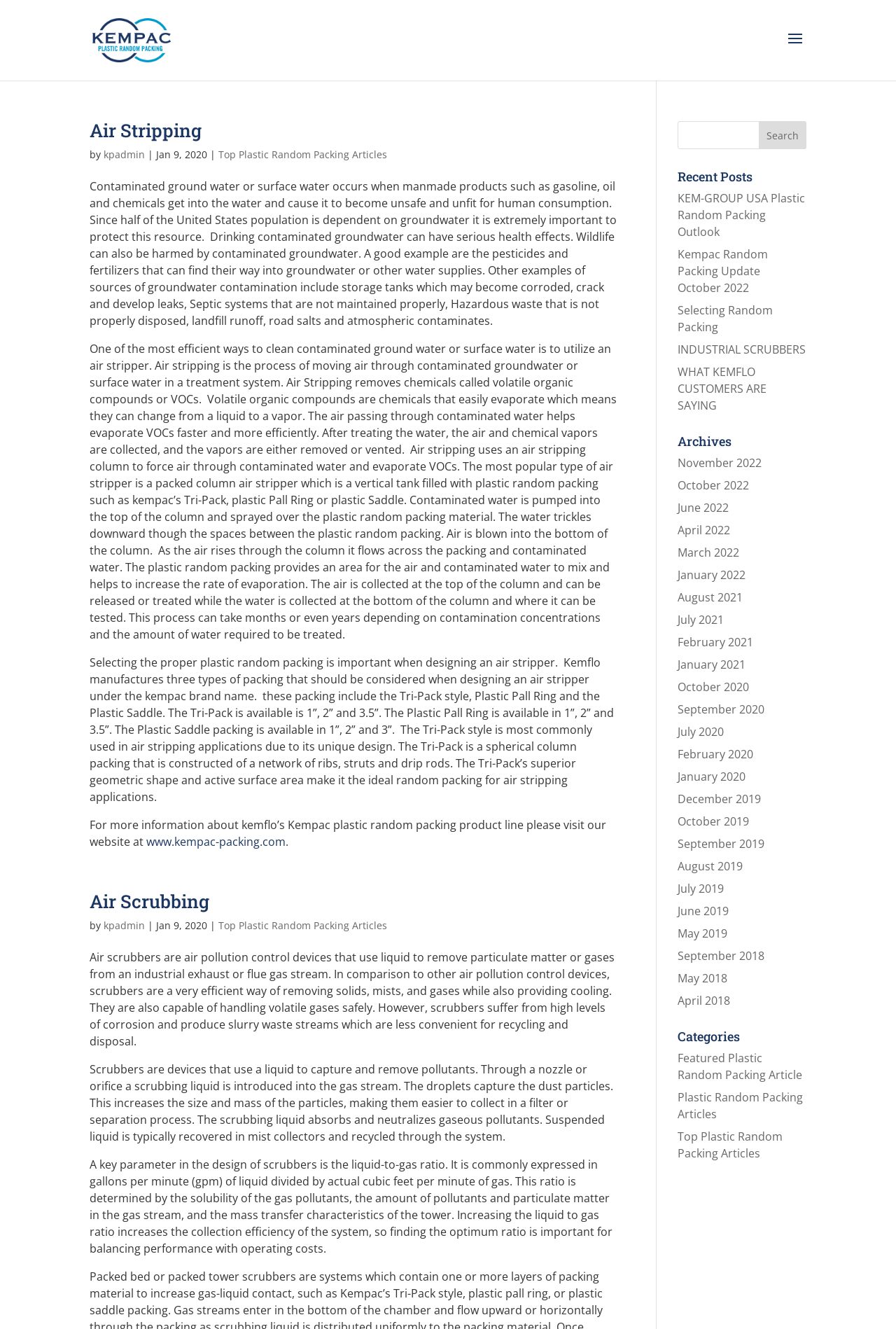Please provide the bounding box coordinates for the element that needs to be clicked to perform the instruction: "Read about Air Scrubbing". The coordinates must consist of four float numbers between 0 and 1, formatted as [left, top, right, bottom].

[0.1, 0.671, 0.689, 0.69]